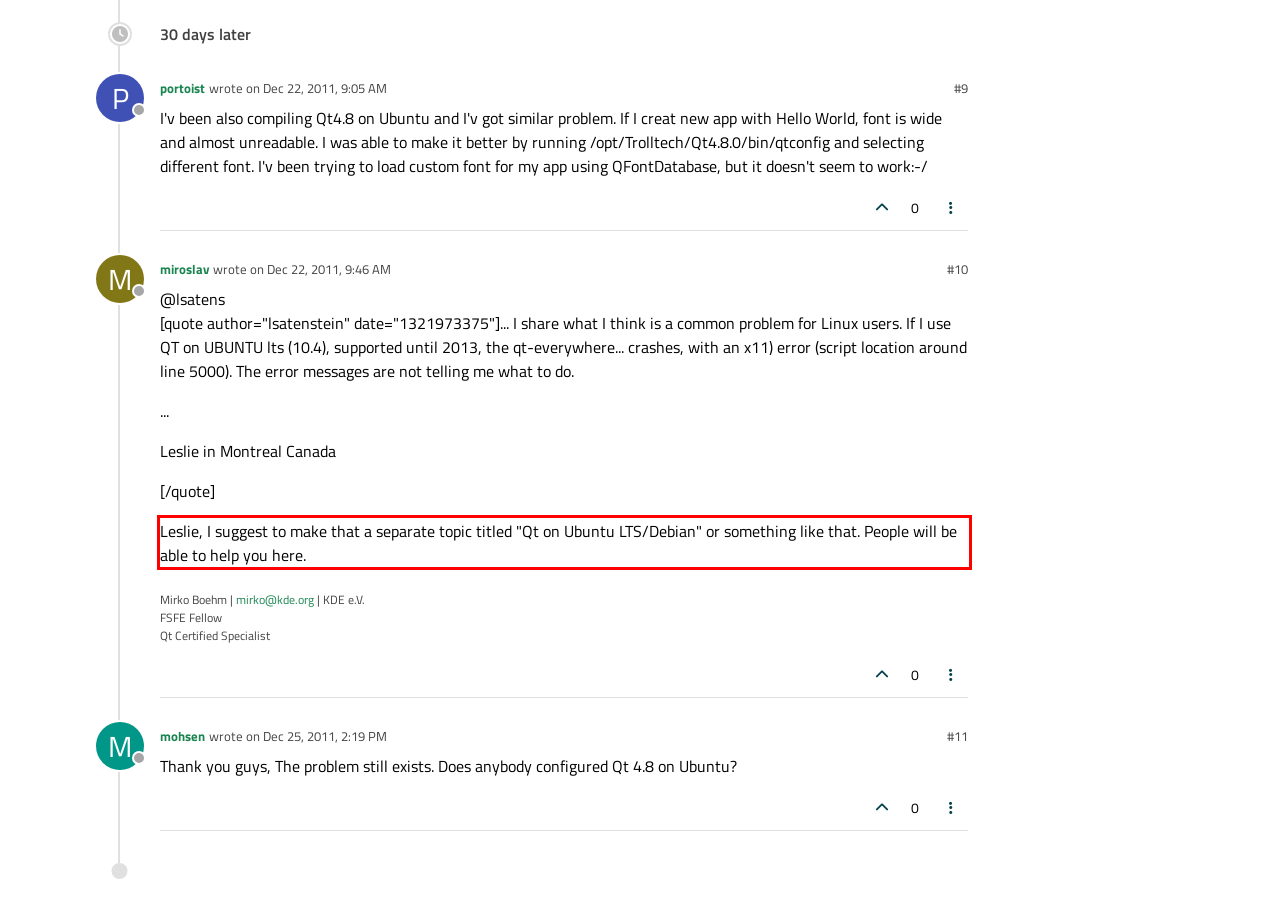Identify the text within the red bounding box on the webpage screenshot and generate the extracted text content.

Leslie, I suggest to make that a separate topic titled "Qt on Ubuntu LTS/Debian" or something like that. People will be able to help you here.